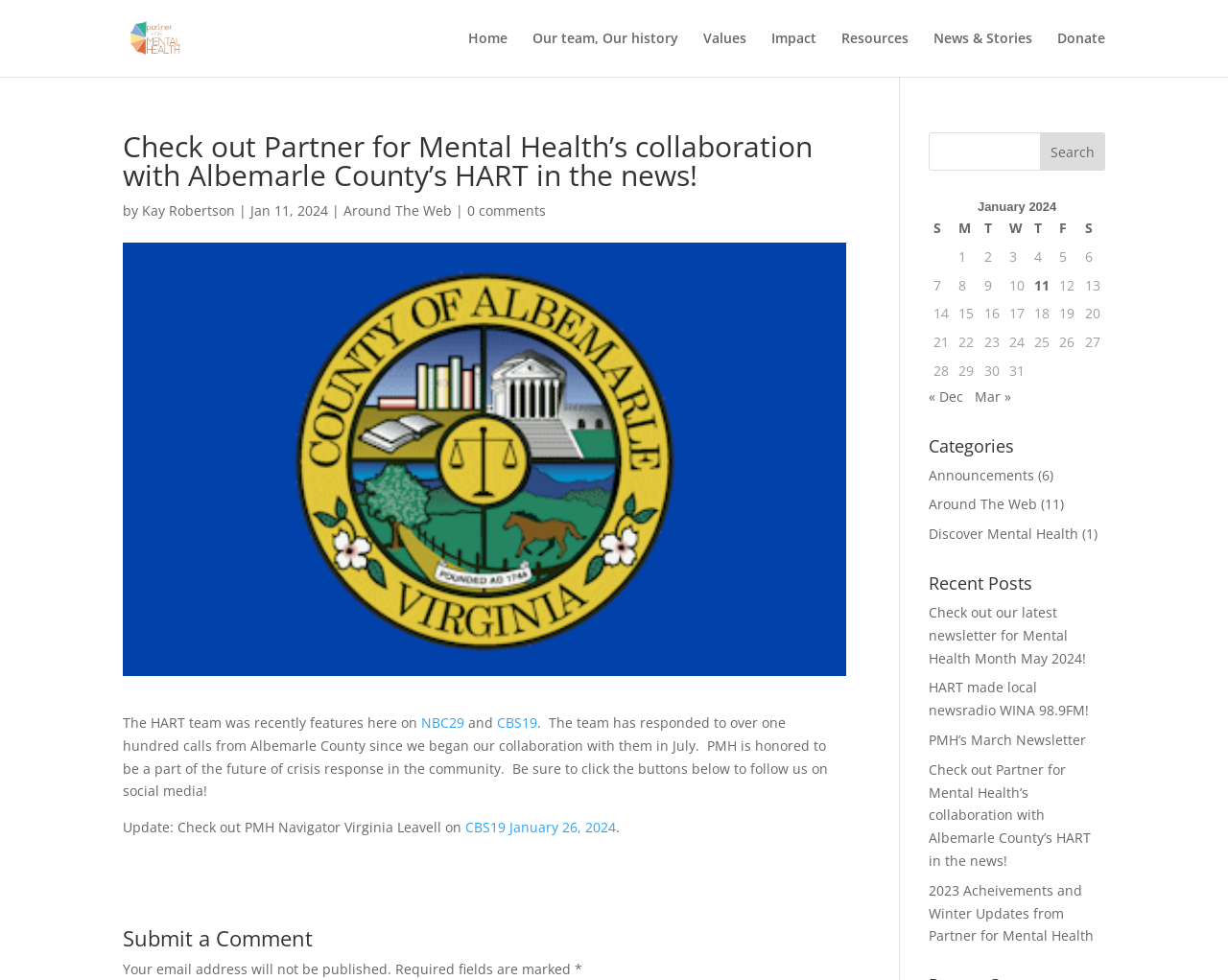Identify the title of the webpage and provide its text content.

Check out Partner for Mental Health’s collaboration with Albemarle County’s HART in the news!